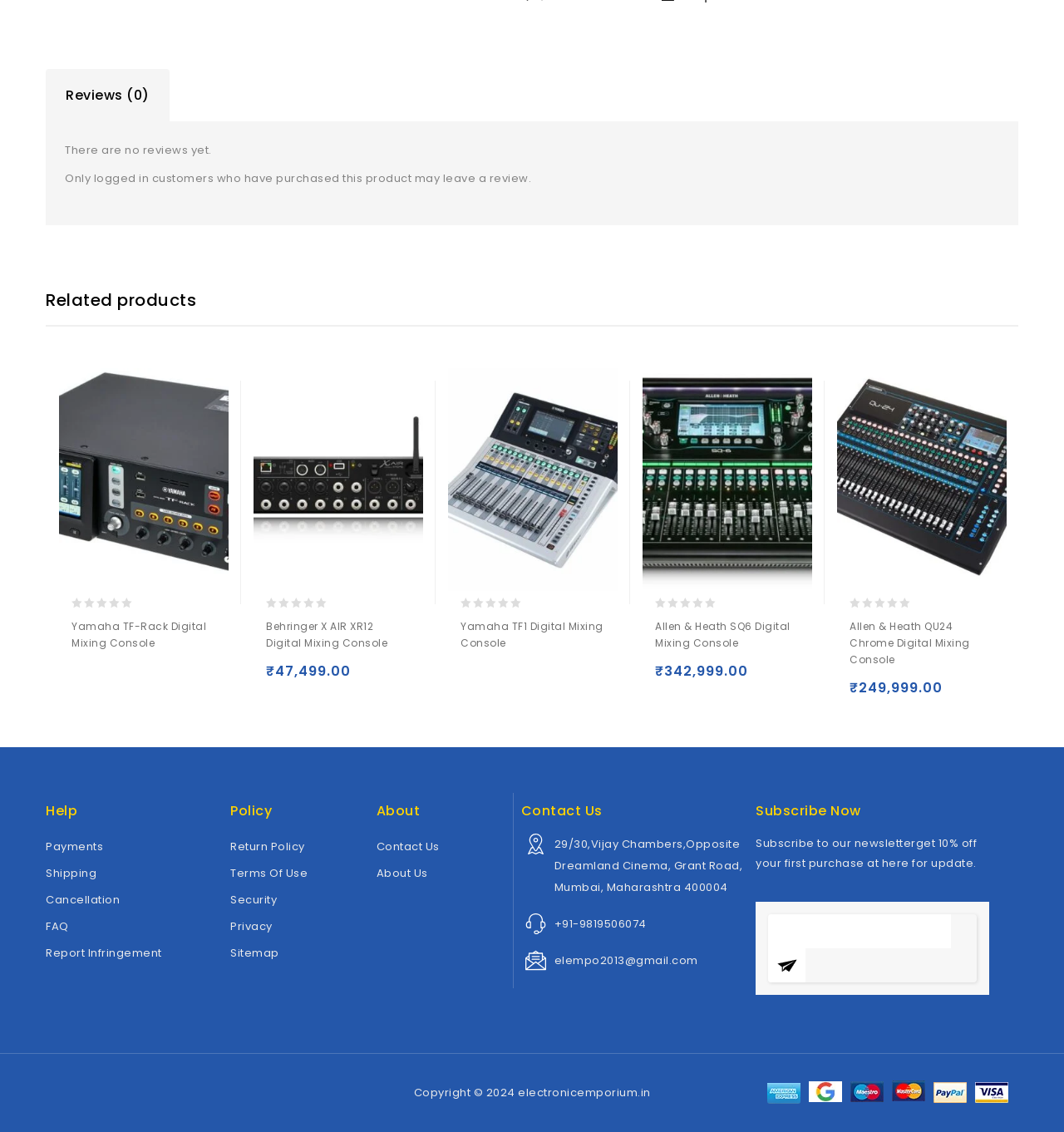Find and specify the bounding box coordinates that correspond to the clickable region for the instruction: "Read more about 'Yamaha TF-Rack Digital Mixing Console'".

[0.069, 0.587, 0.096, 0.612]